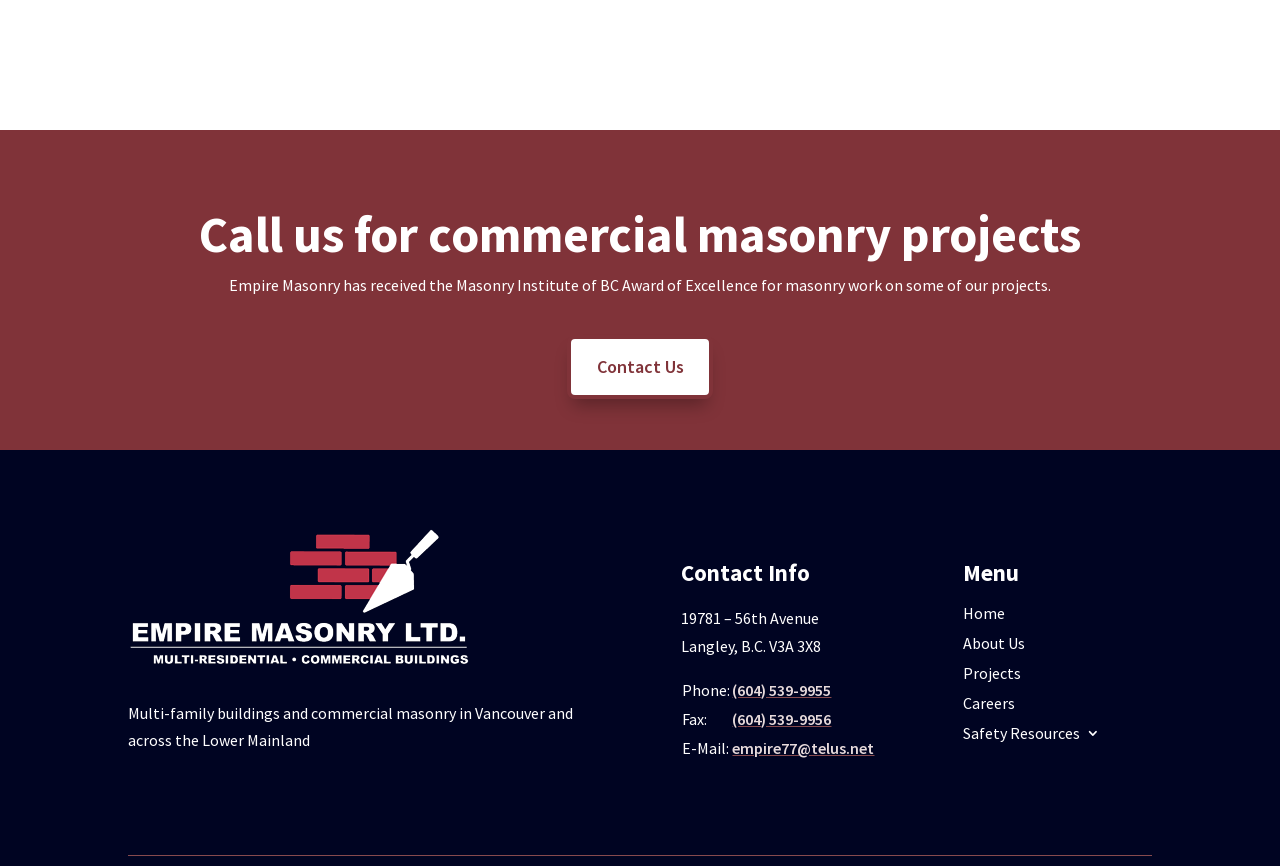What is the phone number of Empire Masonry? Observe the screenshot and provide a one-word or short phrase answer.

(604) 539-9955